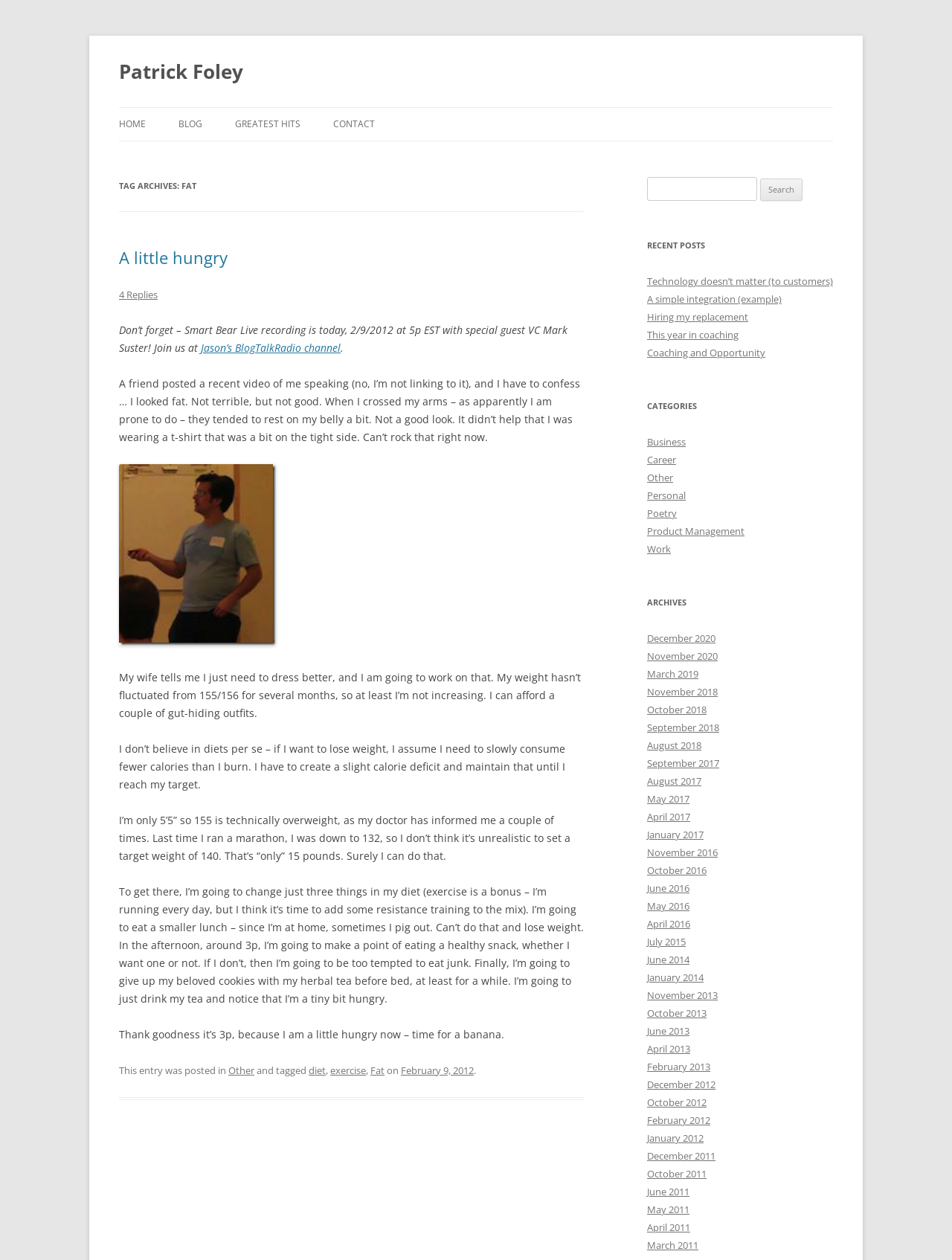Please provide a short answer using a single word or phrase for the question:
Is there a search function on the webpage?

Yes